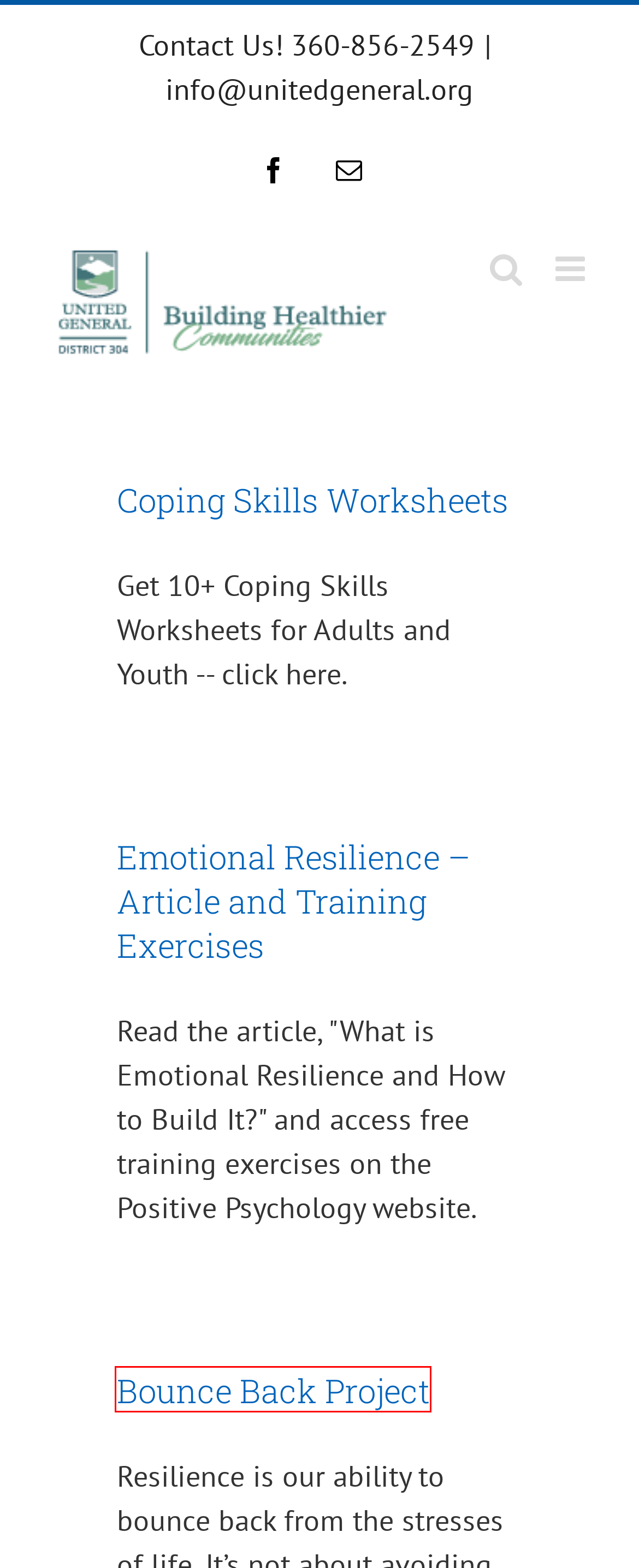Examine the screenshot of a webpage with a red bounding box around an element. Then, select the webpage description that best represents the new page after clicking the highlighted element. Here are the descriptions:
A. Skagit Nature Rx AmeriCorps - United General District 304
B. Emotional Resilience - Article and Training Exercises - United General District 304
C. April 2021 - United General District 304
D. Coping Skills Worksheets - United General District 304
E. Trek For Treasure 2023 - United General District 304
F. March 2021 - United General District 304
G. Bounce Back Project - United General District 304
H. Home - United General District 304

G